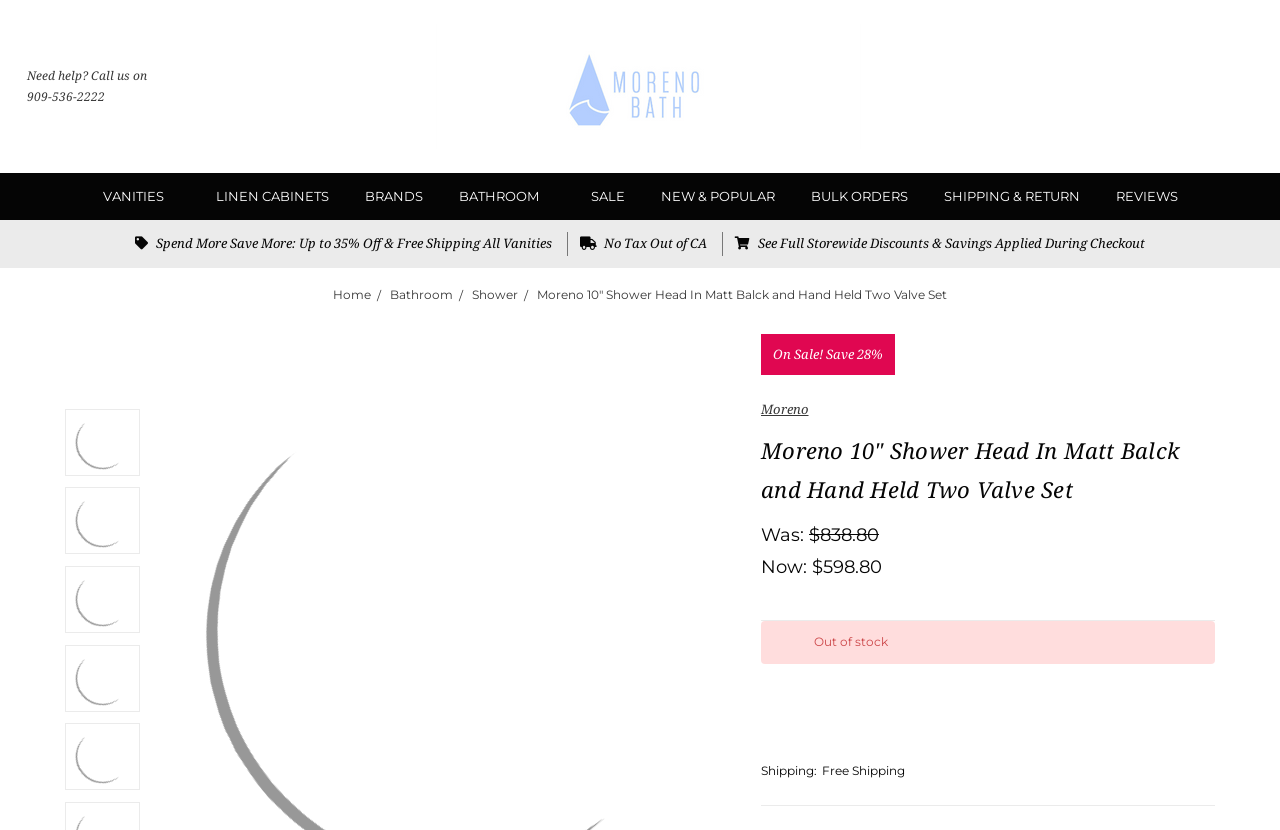Can you find the bounding box coordinates for the element to click on to achieve the instruction: "Call for help"?

[0.014, 0.064, 0.136, 0.145]